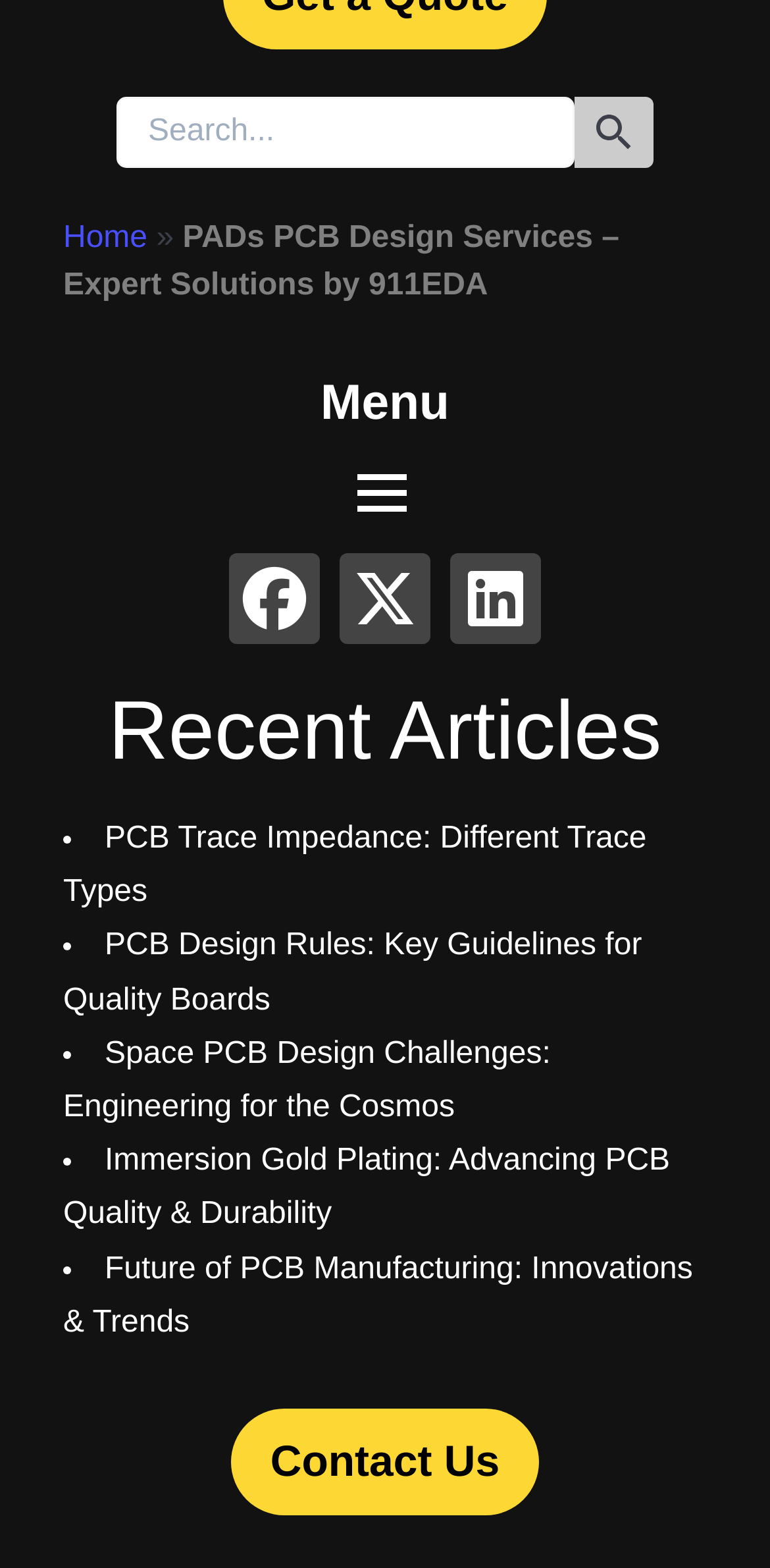Answer in one word or a short phrase: 
What is the text on the top-left corner?

Home